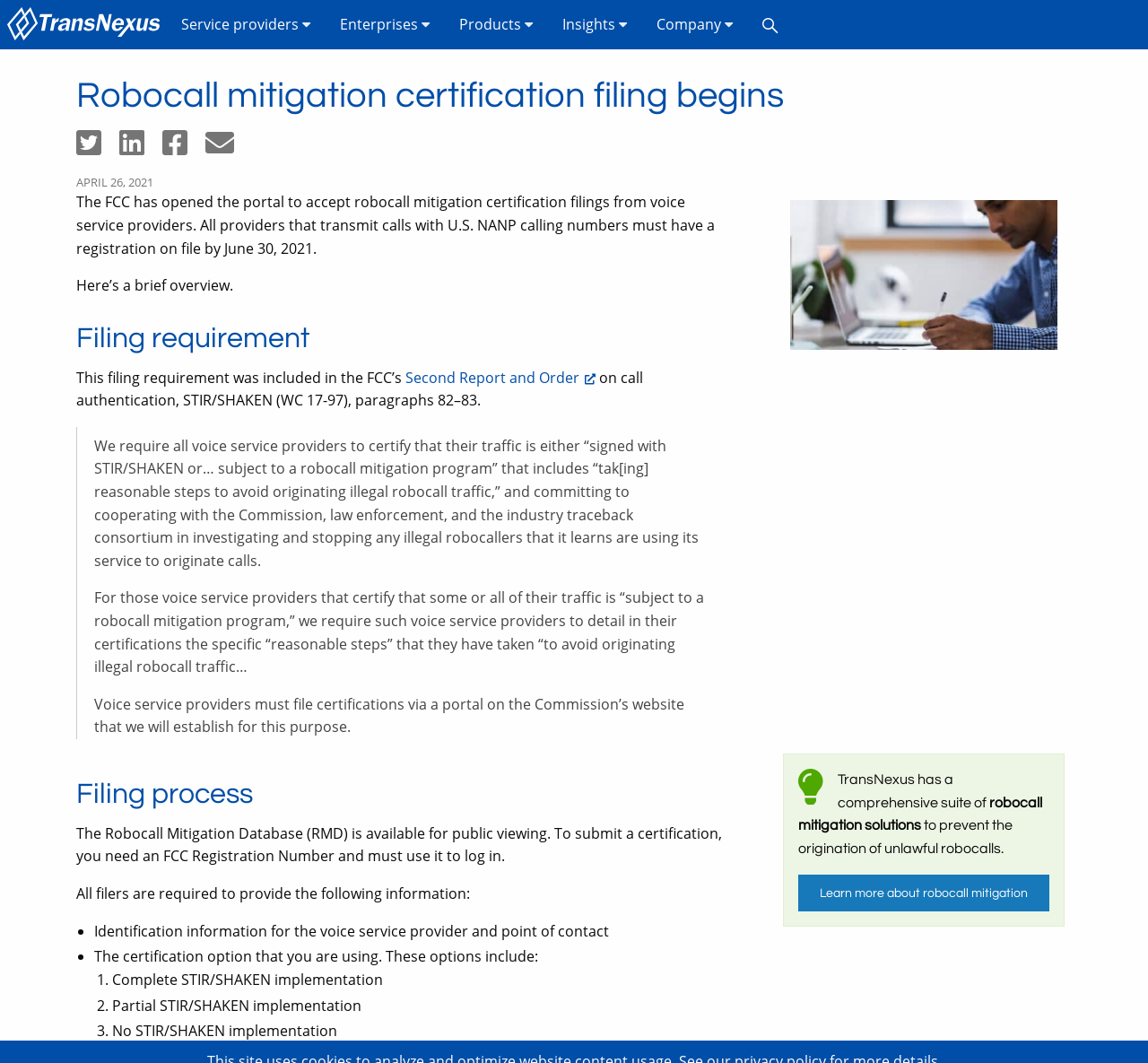Analyze the image and give a detailed response to the question:
What is TransNexus' role in robocall mitigation?

TransNexus has a comprehensive suite of robocall mitigation solutions to prevent the origination of unlawful robocalls, which means that they provide a range of solutions to help mitigate robocalls.